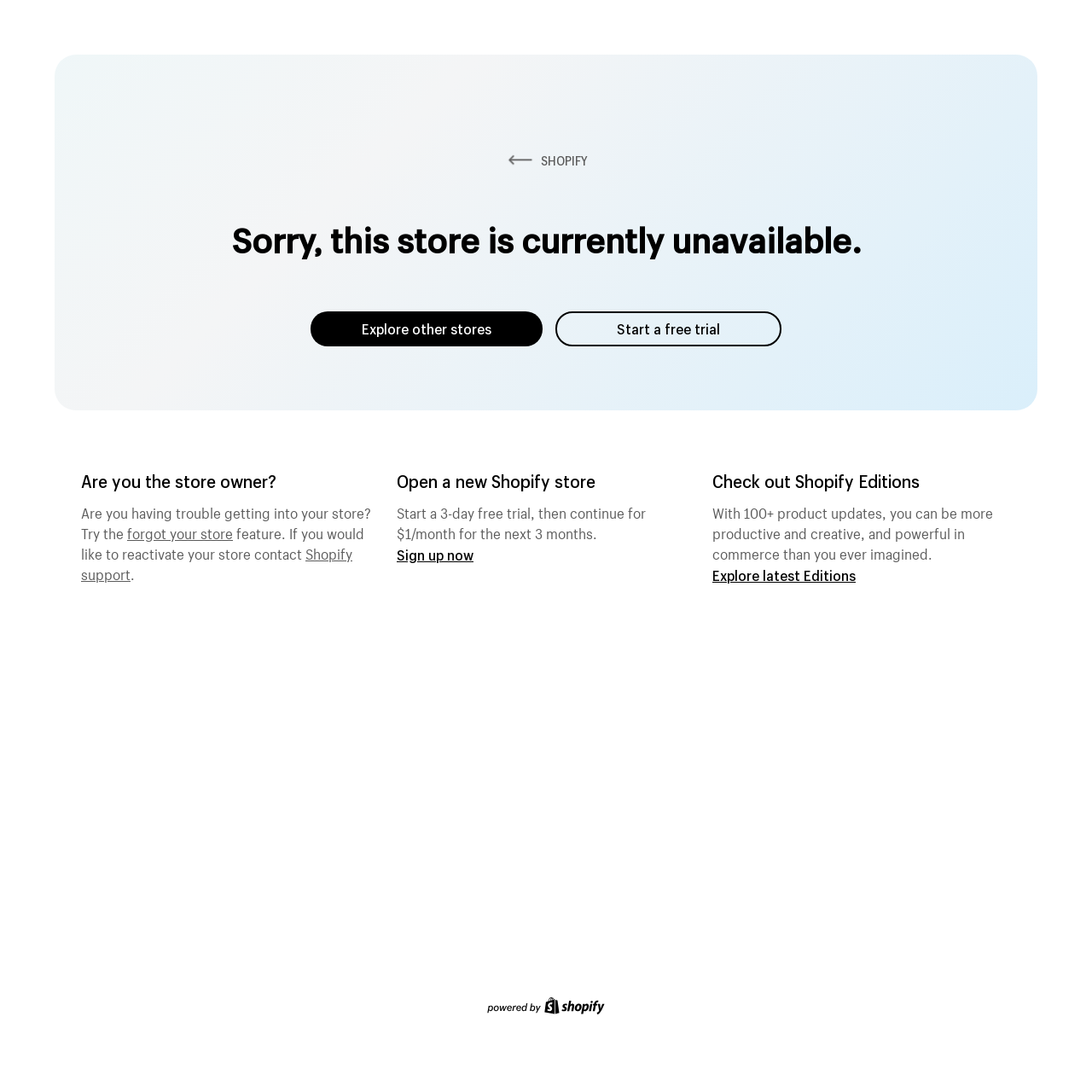Please find and generate the text of the main header of the webpage.

Sorry, this store is currently unavailable.